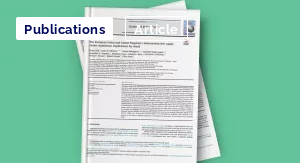What is the topic of the research article?
Answer the question in as much detail as possible.

The title of the research article is 'The European Union and United Kingdom’s deforestation-free supply chains regulations: Implications for Brazil', which clearly indicates that the topic is related to deforestation-free supply chains and their implications for Brazil.